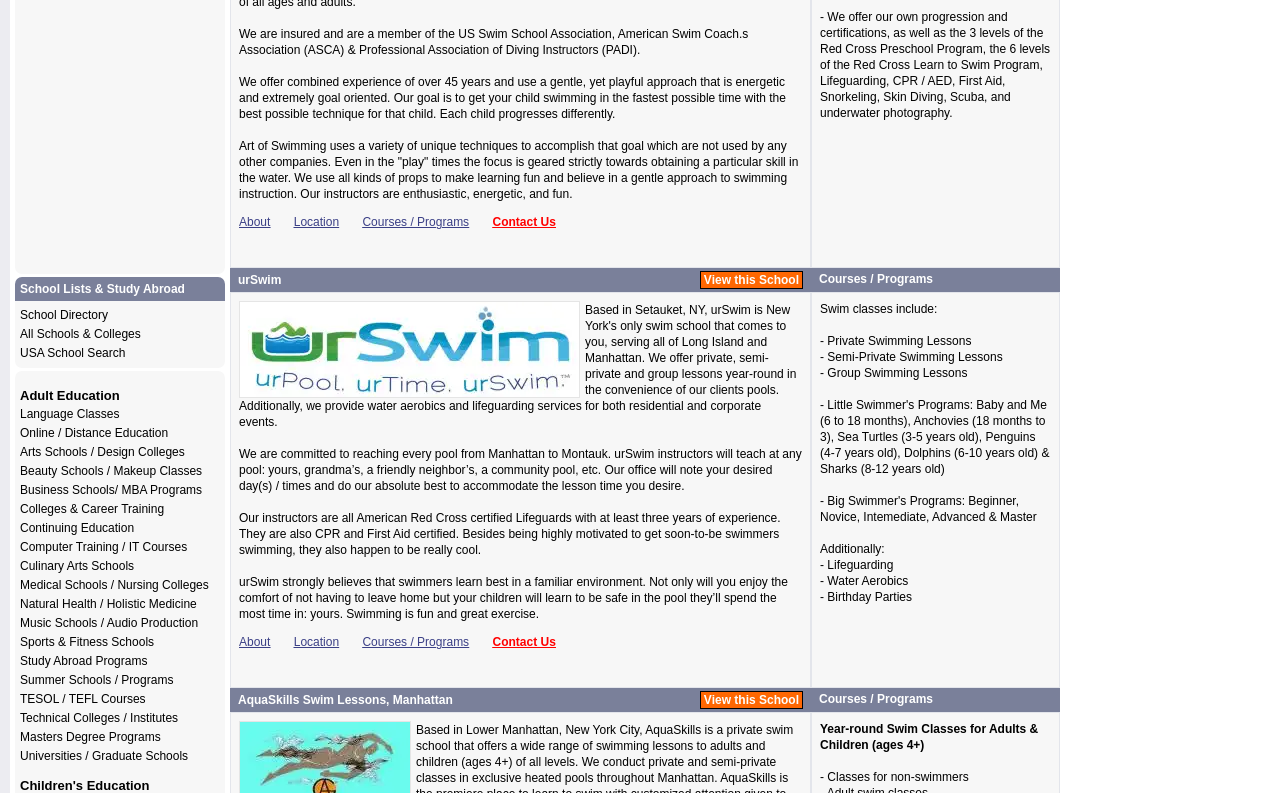What is the age range for the Little Swimmer's Programs?
Answer the question with just one word or phrase using the image.

6 months to 12 years old